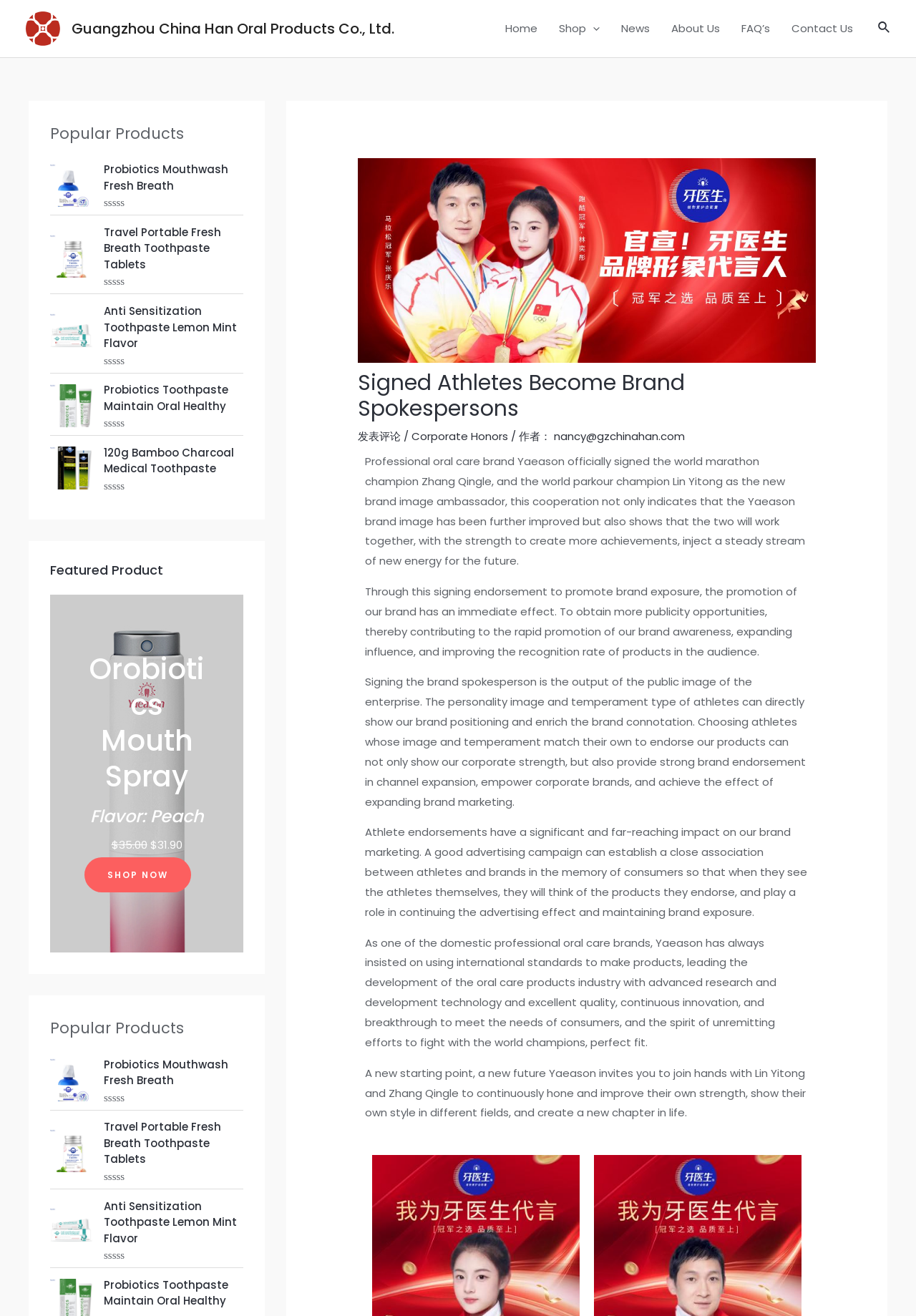Could you please study the image and provide a detailed answer to the question:
What is the purpose of signing athletes as brand image ambassadors?

I analyzed the text content of the webpage and found that the purpose of signing athletes as brand image ambassadors is to promote brand exposure and awareness, as well as to show the corporate strength and enrich the brand connotation.